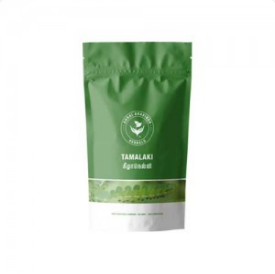Describe all the elements in the image with great detail.

The image features a packet of "Tamalaki" herbal powder, distinguished by its vibrant green packaging. The front of the packet prominently displays the name "Tamalaki" in both English and Tamil, signifying its traditional roots. The design includes natural elements, hinting at the product's organic composition and health benefits. The packaging is sleek, emphasizing a modern yet natural aesthetic, likely appealing to health-conscious consumers interested in herbal remedies.